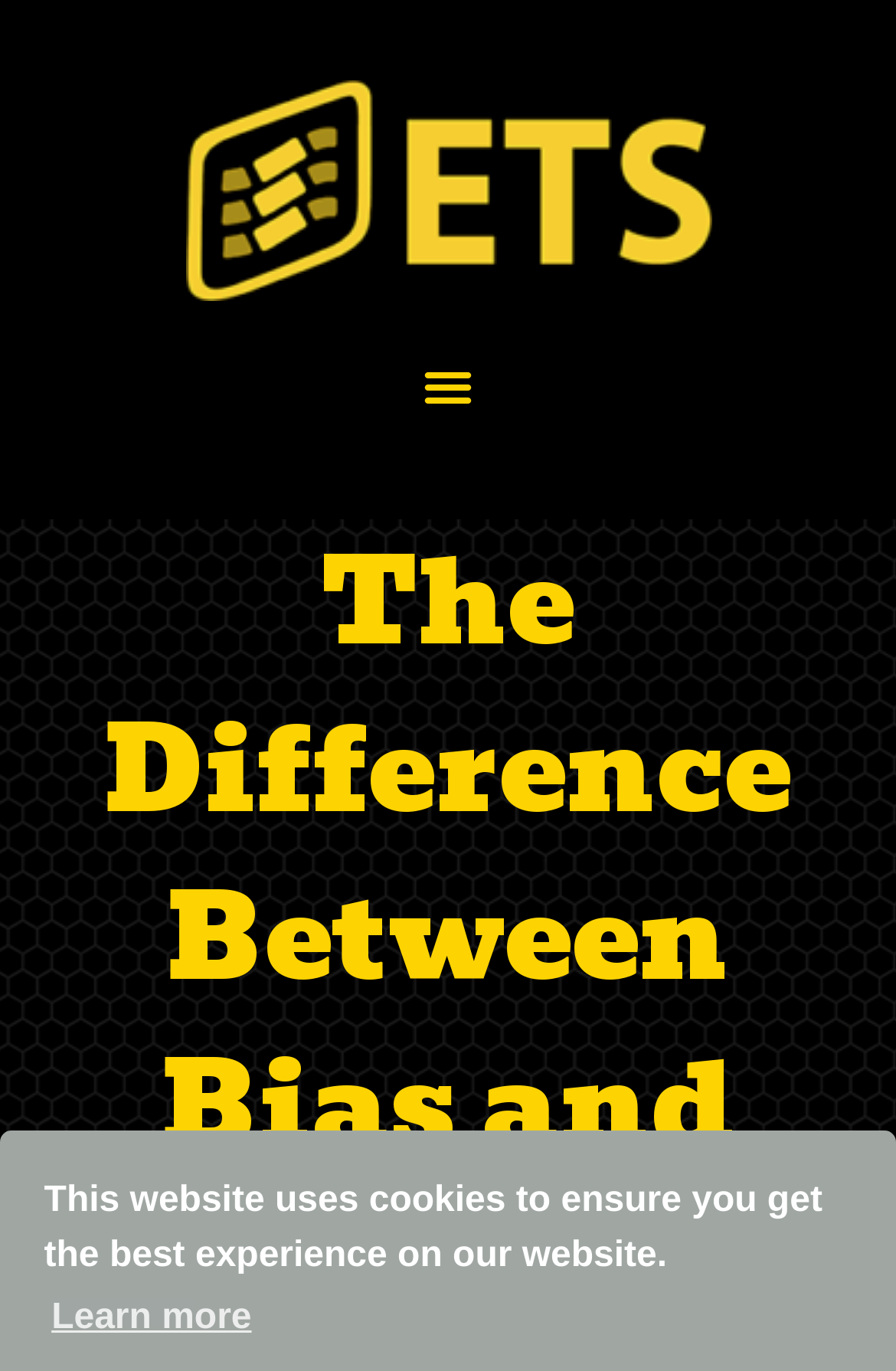Given the description "Menu", determine the bounding box of the corresponding UI element.

[0.458, 0.253, 0.542, 0.308]